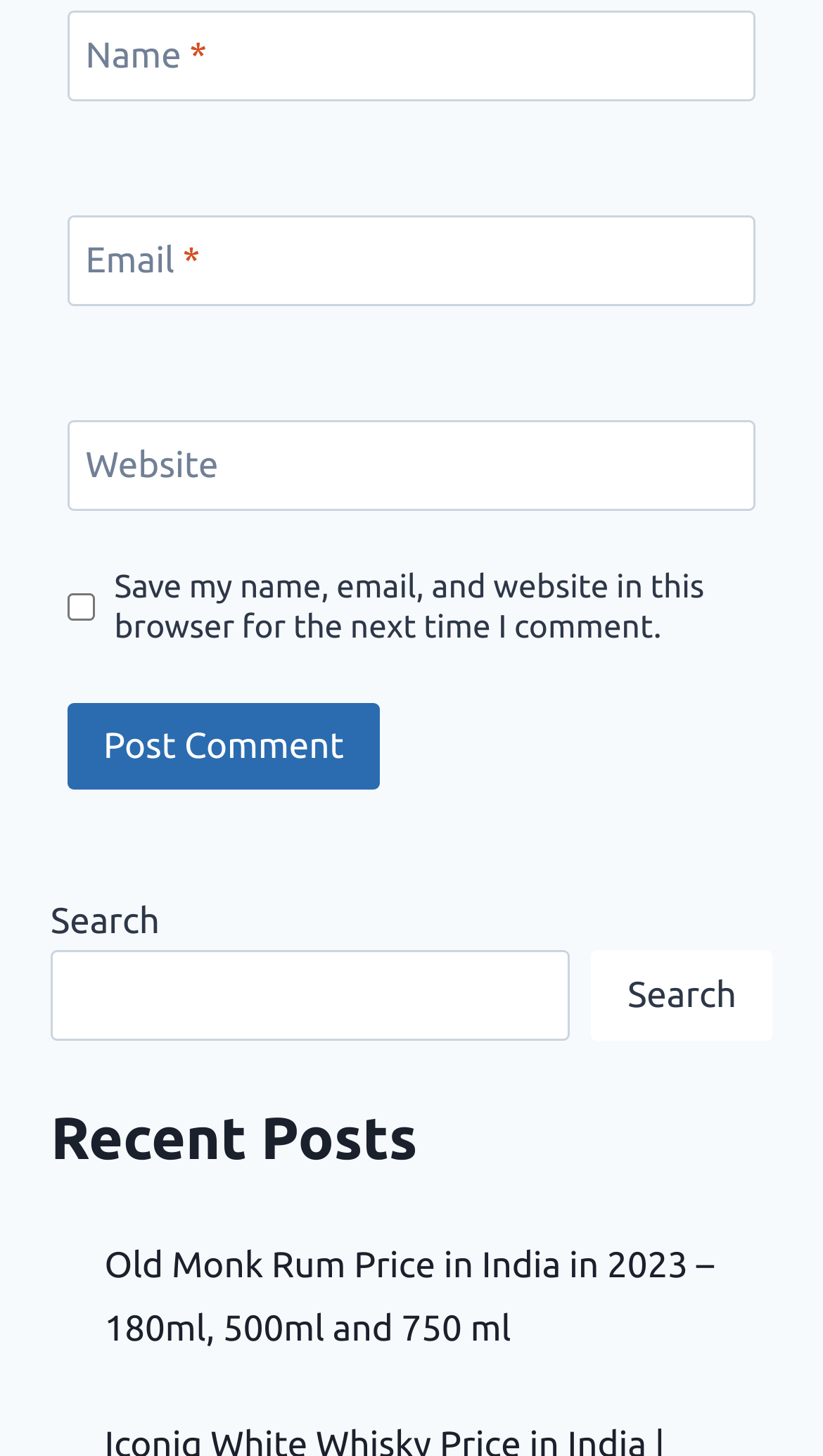Find and specify the bounding box coordinates that correspond to the clickable region for the instruction: "Click the Post Comment button".

[0.082, 0.483, 0.462, 0.542]